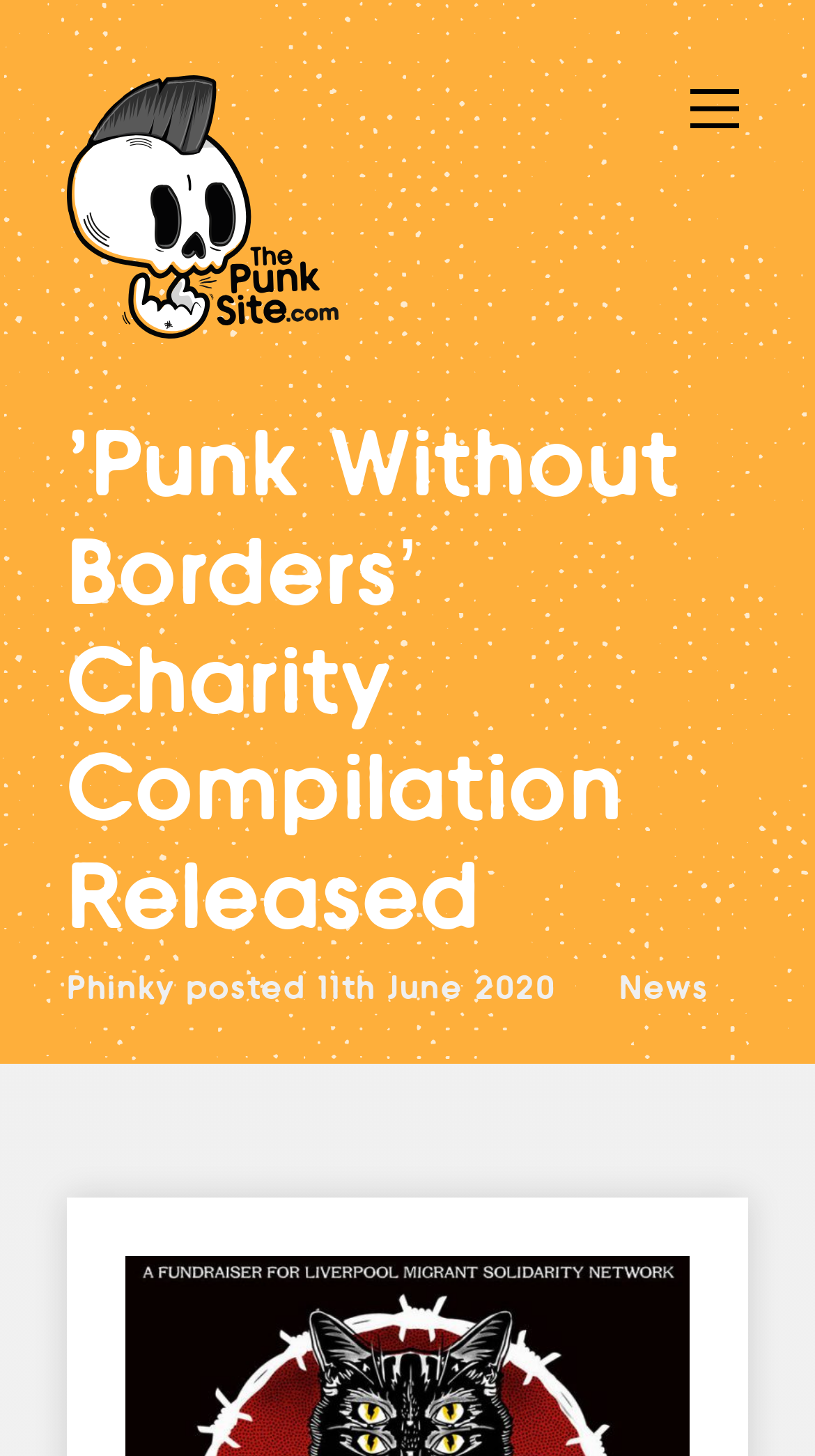Give a concise answer using one word or a phrase to the following question:
Is there a link to the news section?

Yes